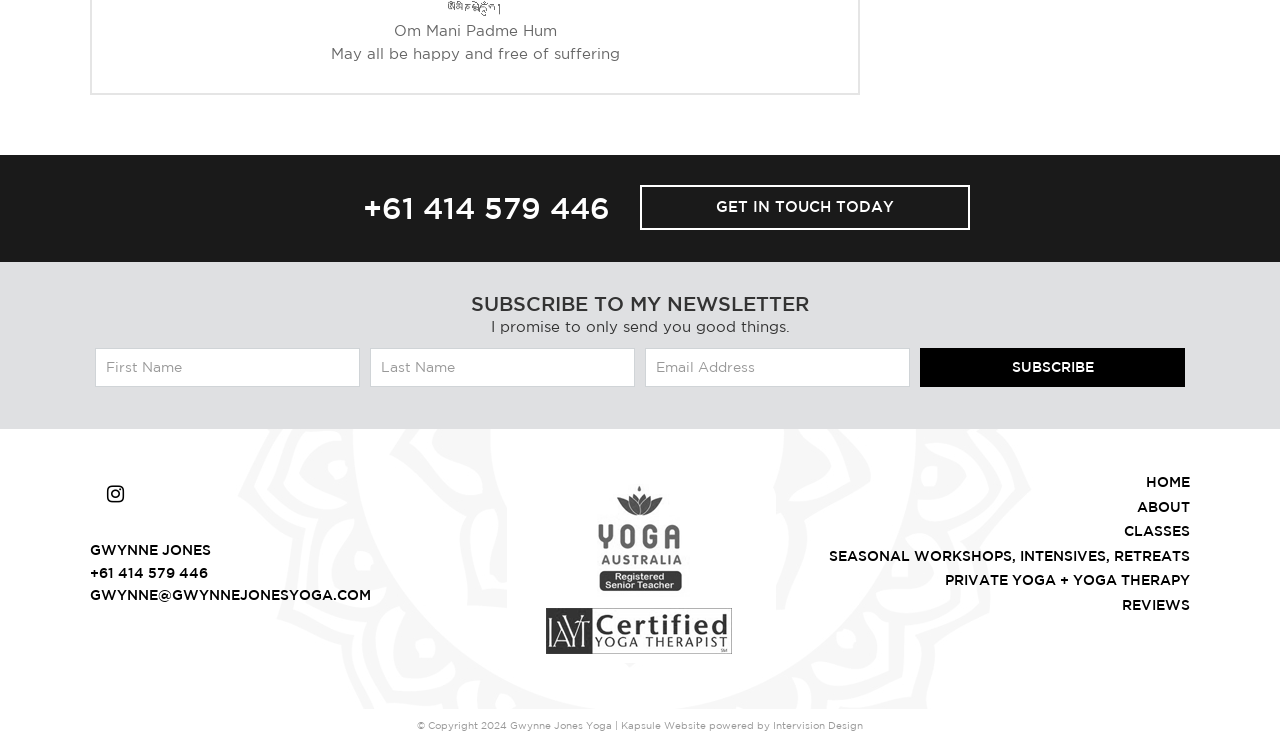Find the bounding box coordinates of the element I should click to carry out the following instruction: "Enter your first name".

[0.074, 0.469, 0.281, 0.522]